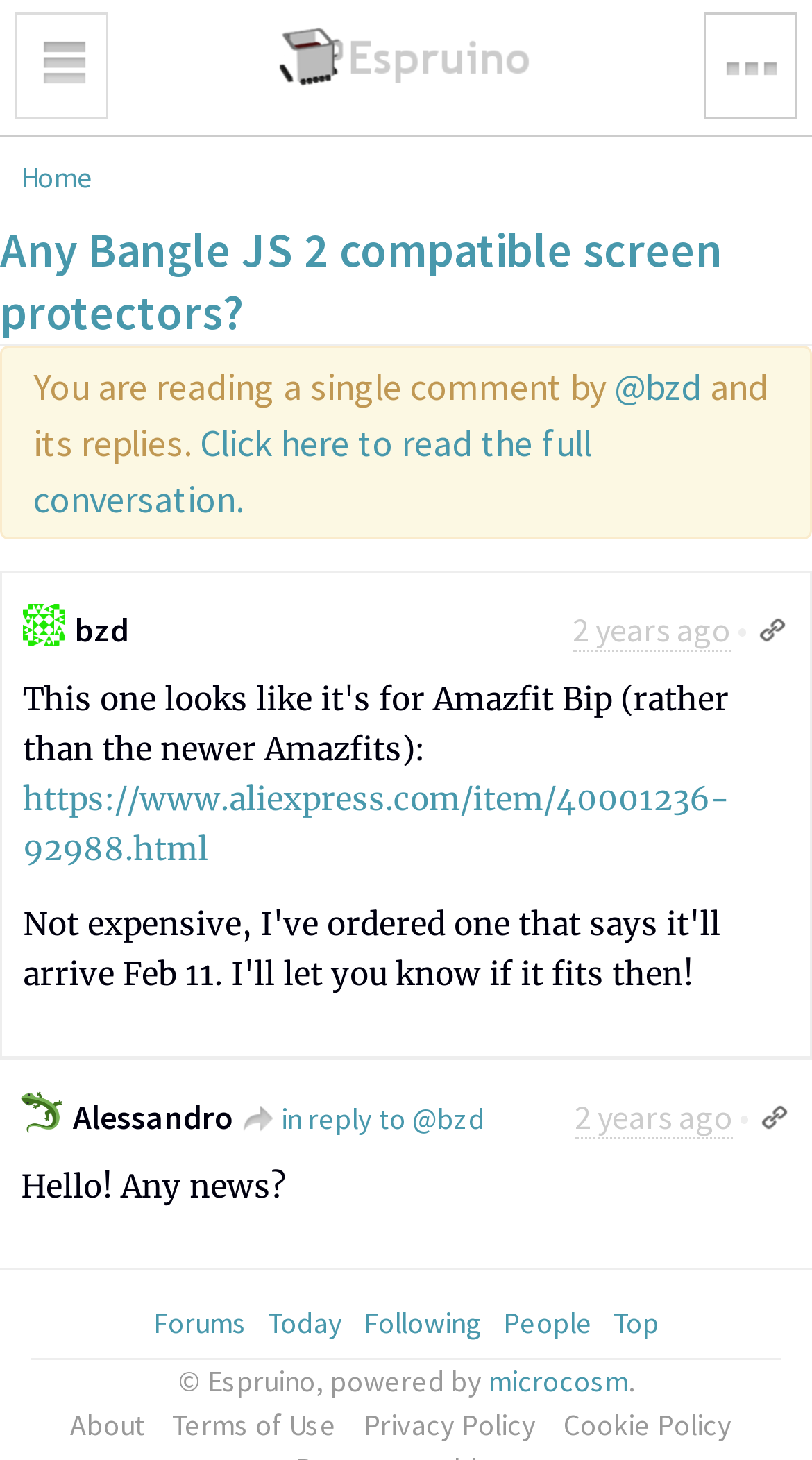Please find the bounding box coordinates of the element that must be clicked to perform the given instruction: "Read the full conversation". The coordinates should be four float numbers from 0 to 1, i.e., [left, top, right, bottom].

[0.041, 0.287, 0.728, 0.358]